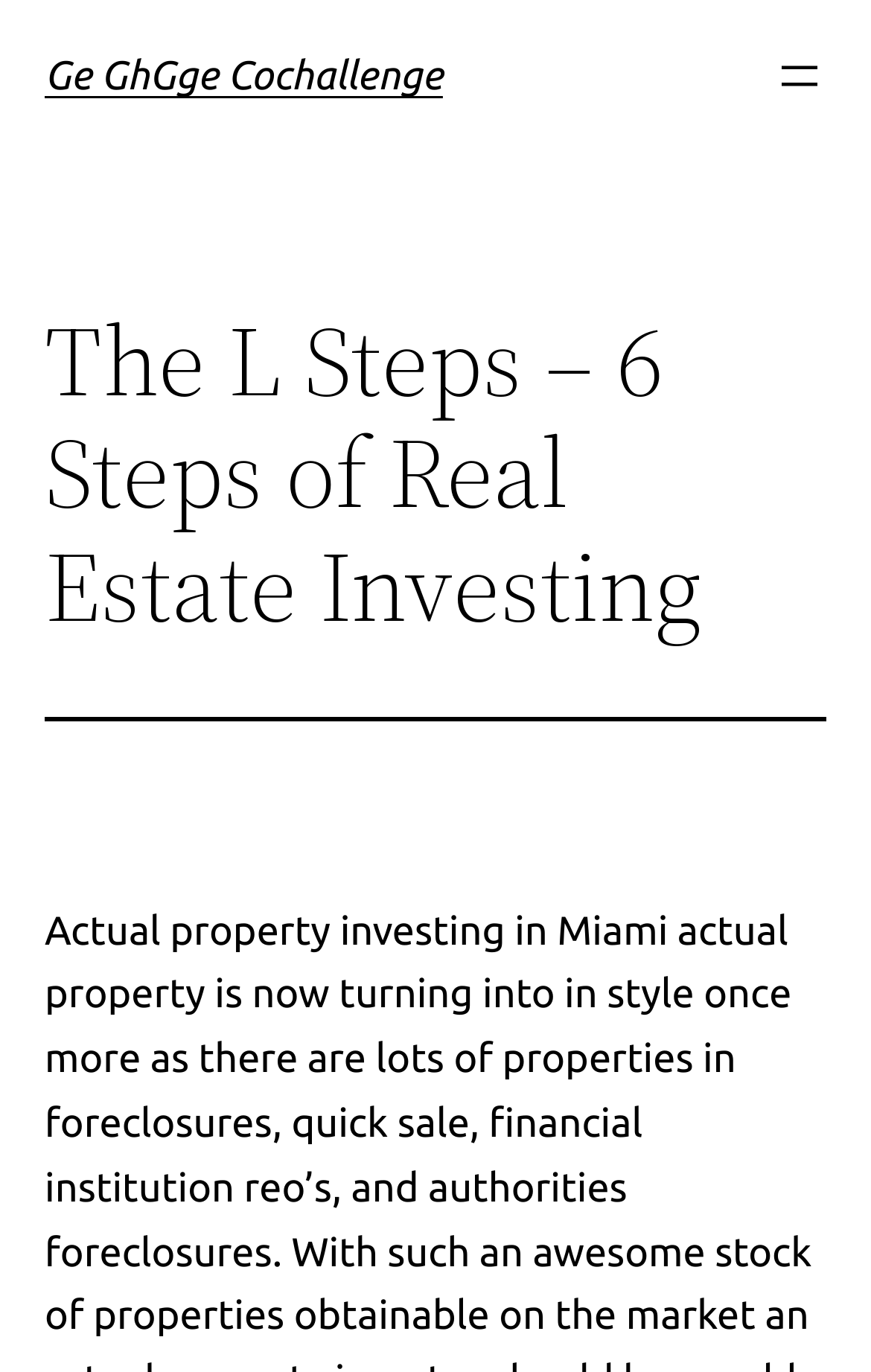Identify the bounding box for the UI element described as: "Ge GhGge Cochallenge". The coordinates should be four float numbers between 0 and 1, i.e., [left, top, right, bottom].

[0.051, 0.039, 0.508, 0.072]